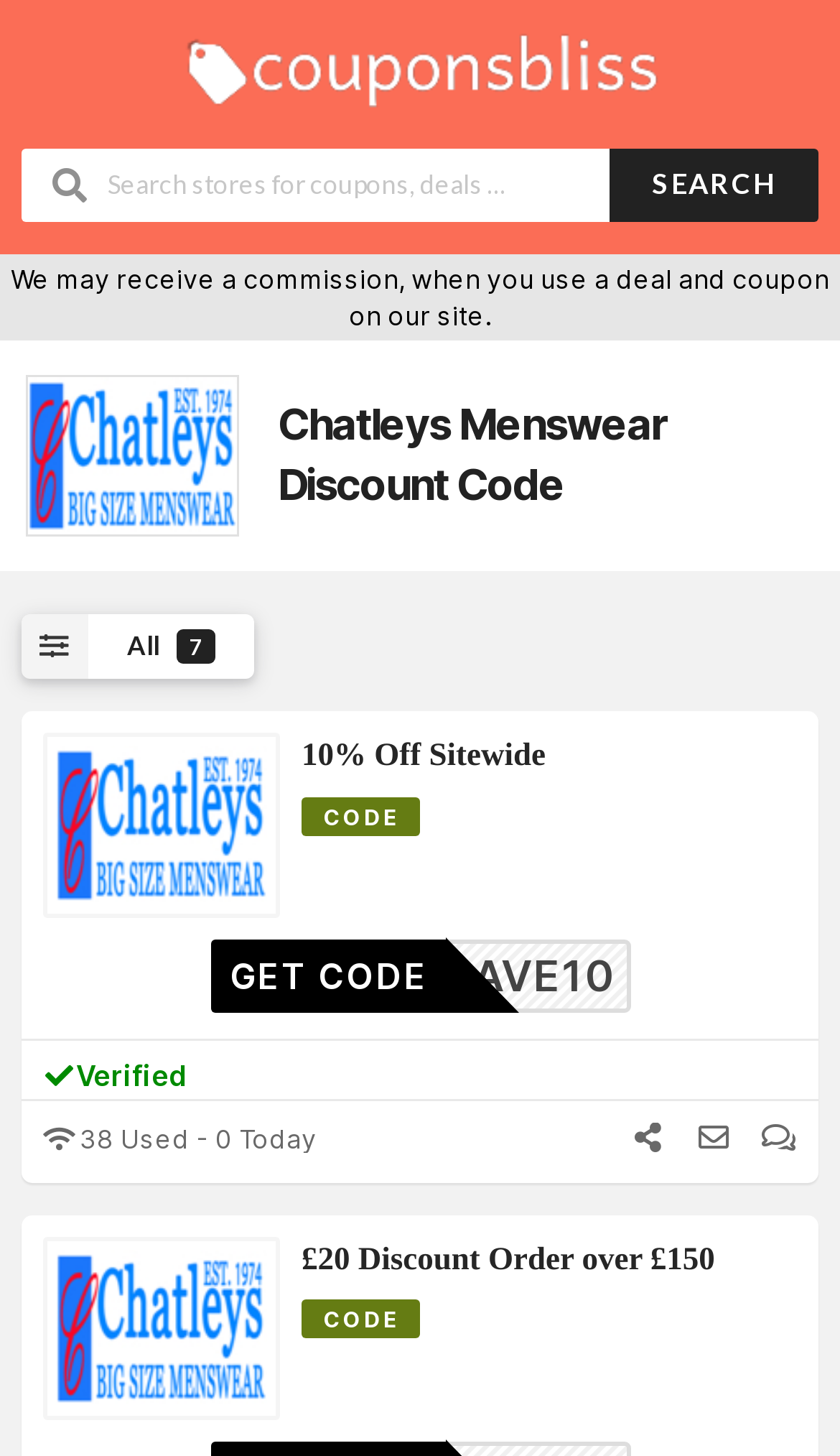Using the provided element description, identify the bounding box coordinates as (top-left x, top-left y, bottom-right x, bottom-right y). Ensure all values are between 0 and 1. Description: No Comments

None